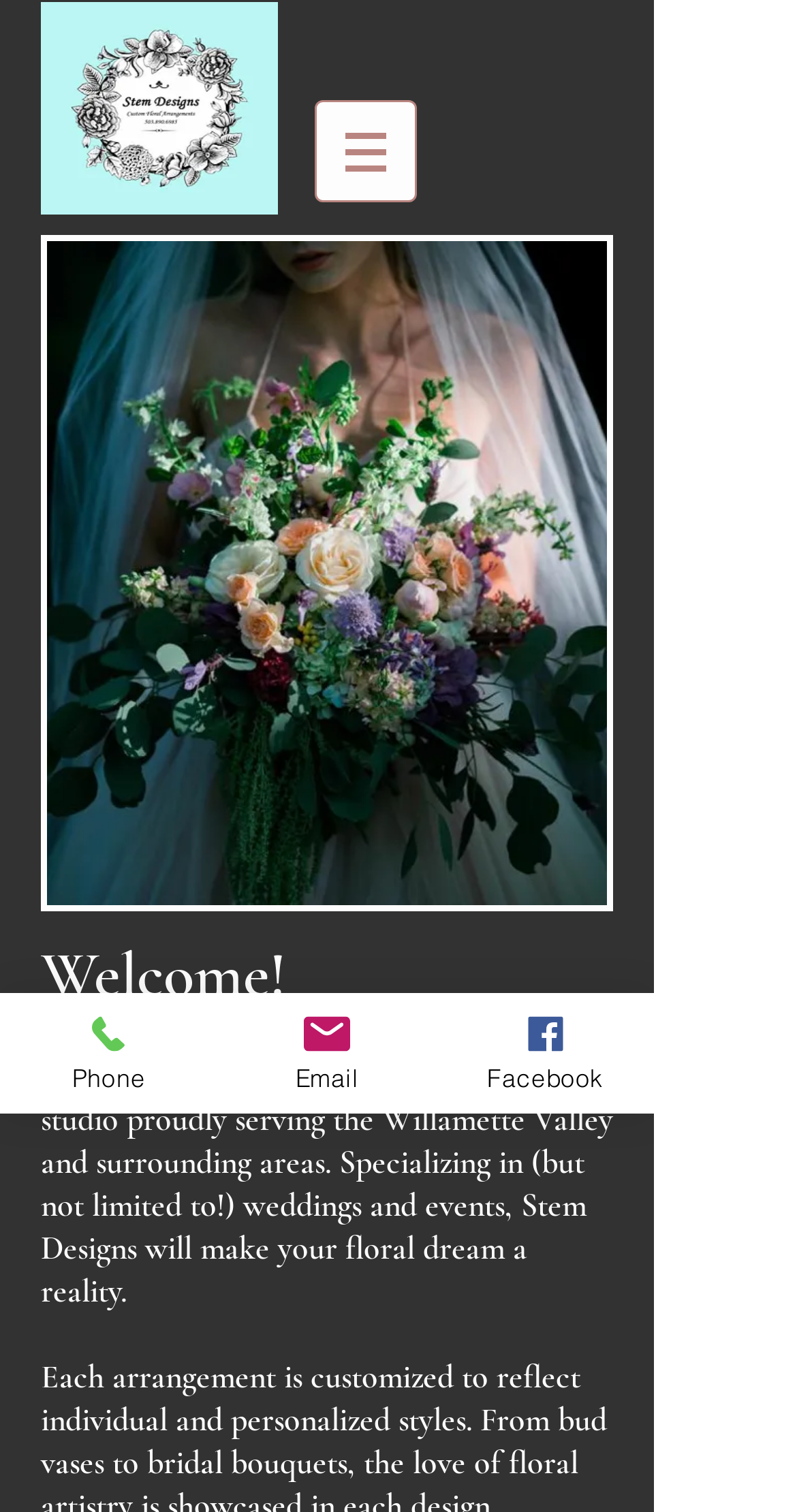What is the shape of the image at the top left corner?
Based on the visual content, answer with a single word or a brief phrase.

Rectangle